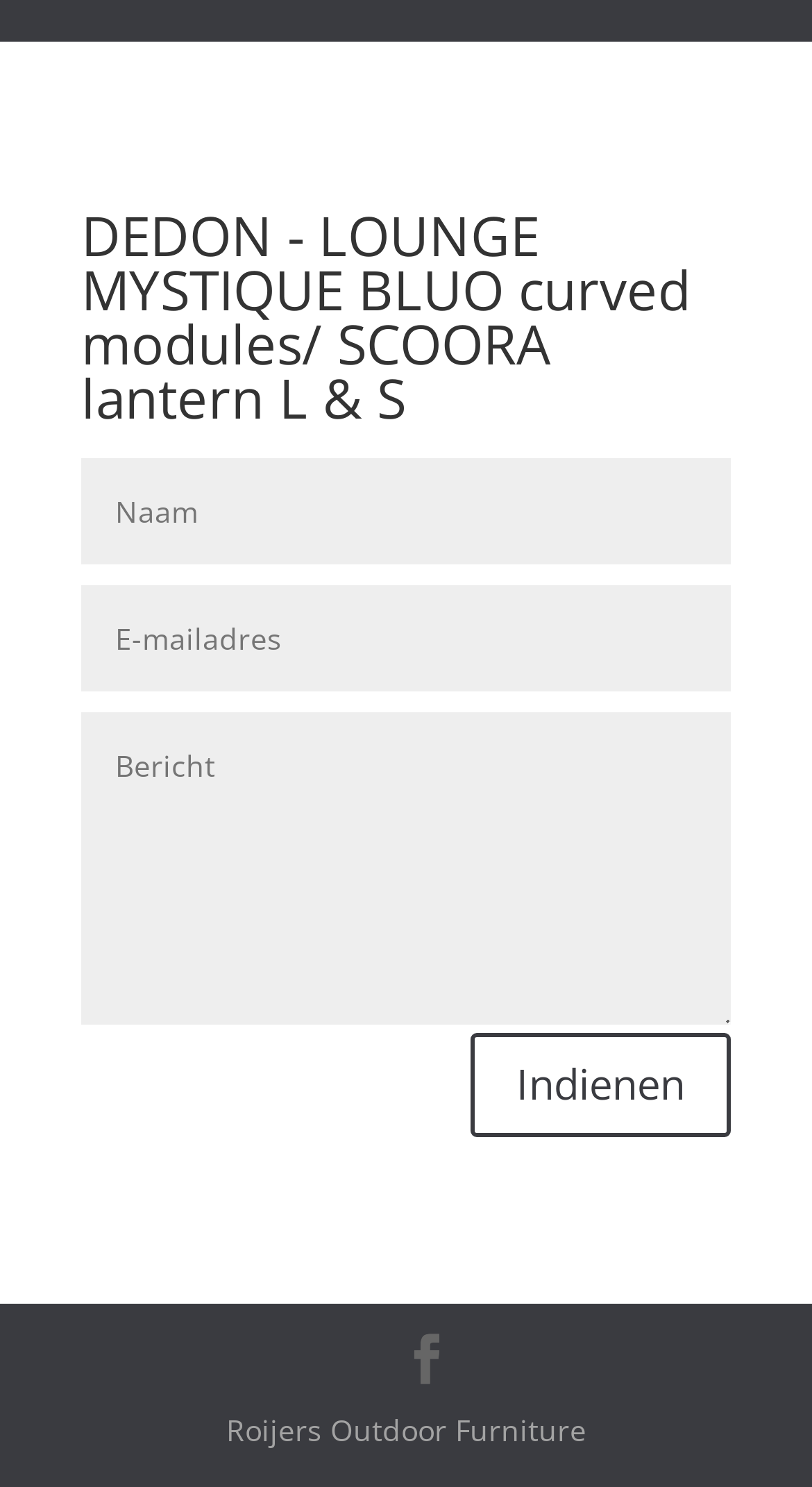Give a one-word or one-phrase response to the question:
What is the shape of the modules mentioned in the heading?

Curved